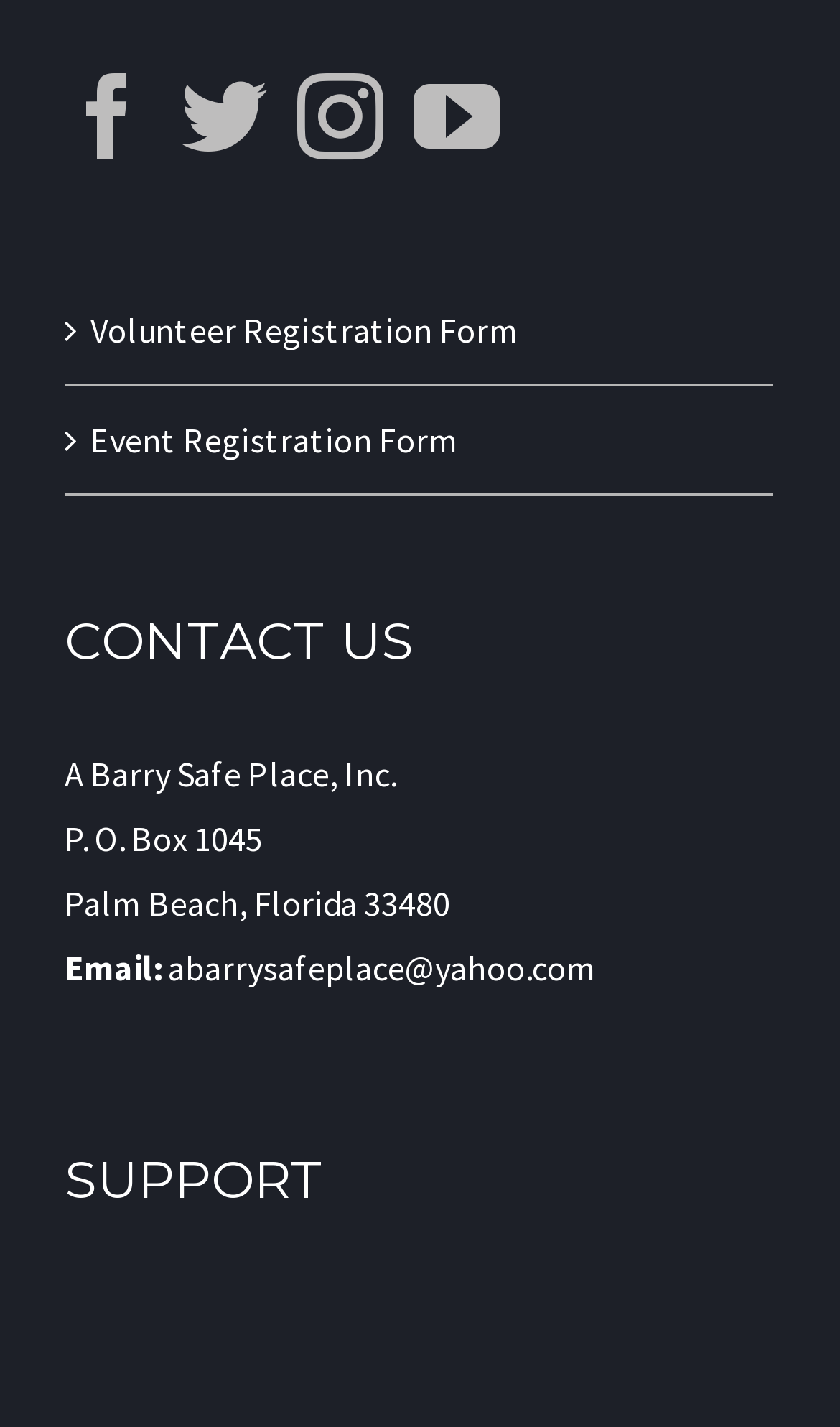What is the city and state of A Barry Safe Place, Inc.?
Based on the image, answer the question in a detailed manner.

I found the address of A Barry Safe Place, Inc. under the 'CONTACT US' section, which includes the city and state as 'Palm Beach, Florida'.